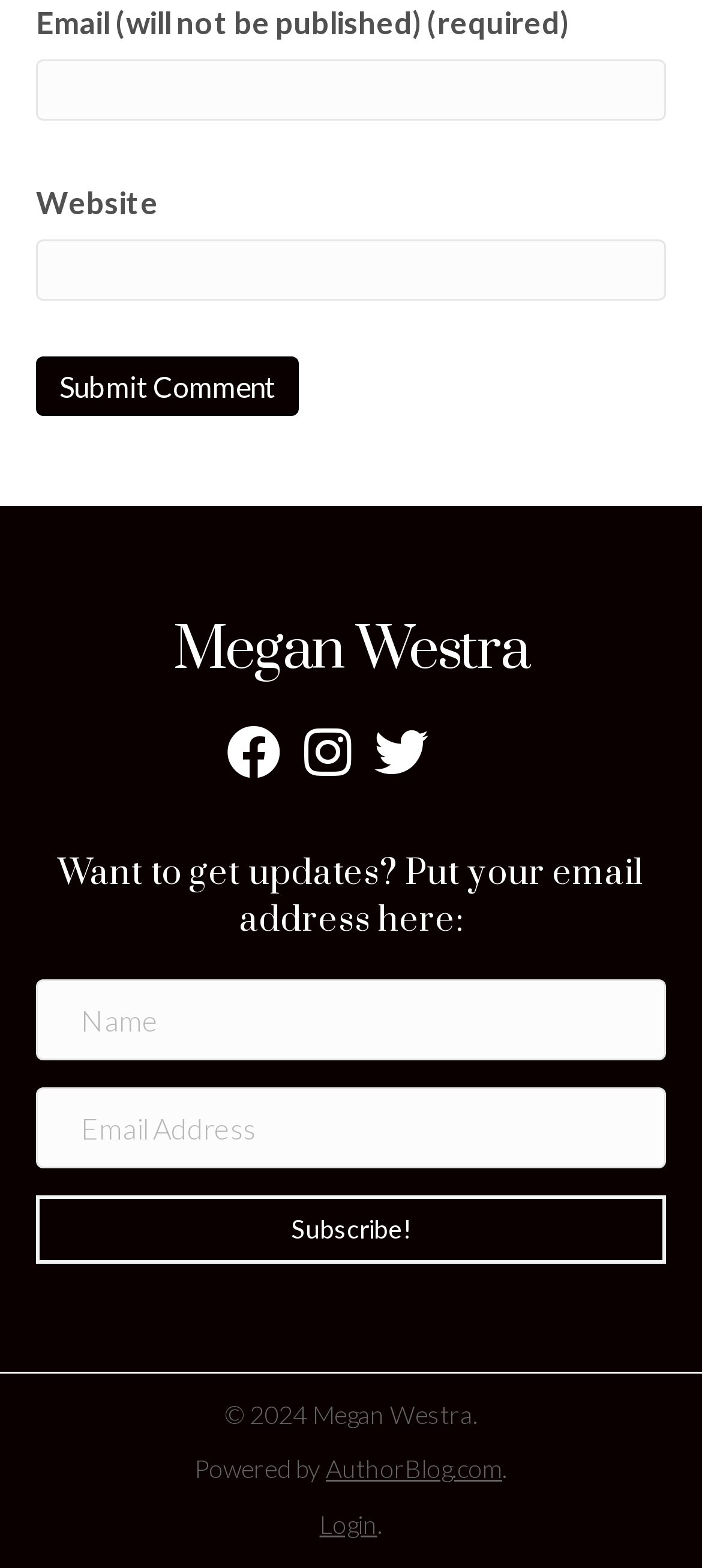Find the bounding box coordinates for the element that must be clicked to complete the instruction: "Submit a comment". The coordinates should be four float numbers between 0 and 1, indicated as [left, top, right, bottom].

[0.051, 0.227, 0.426, 0.266]